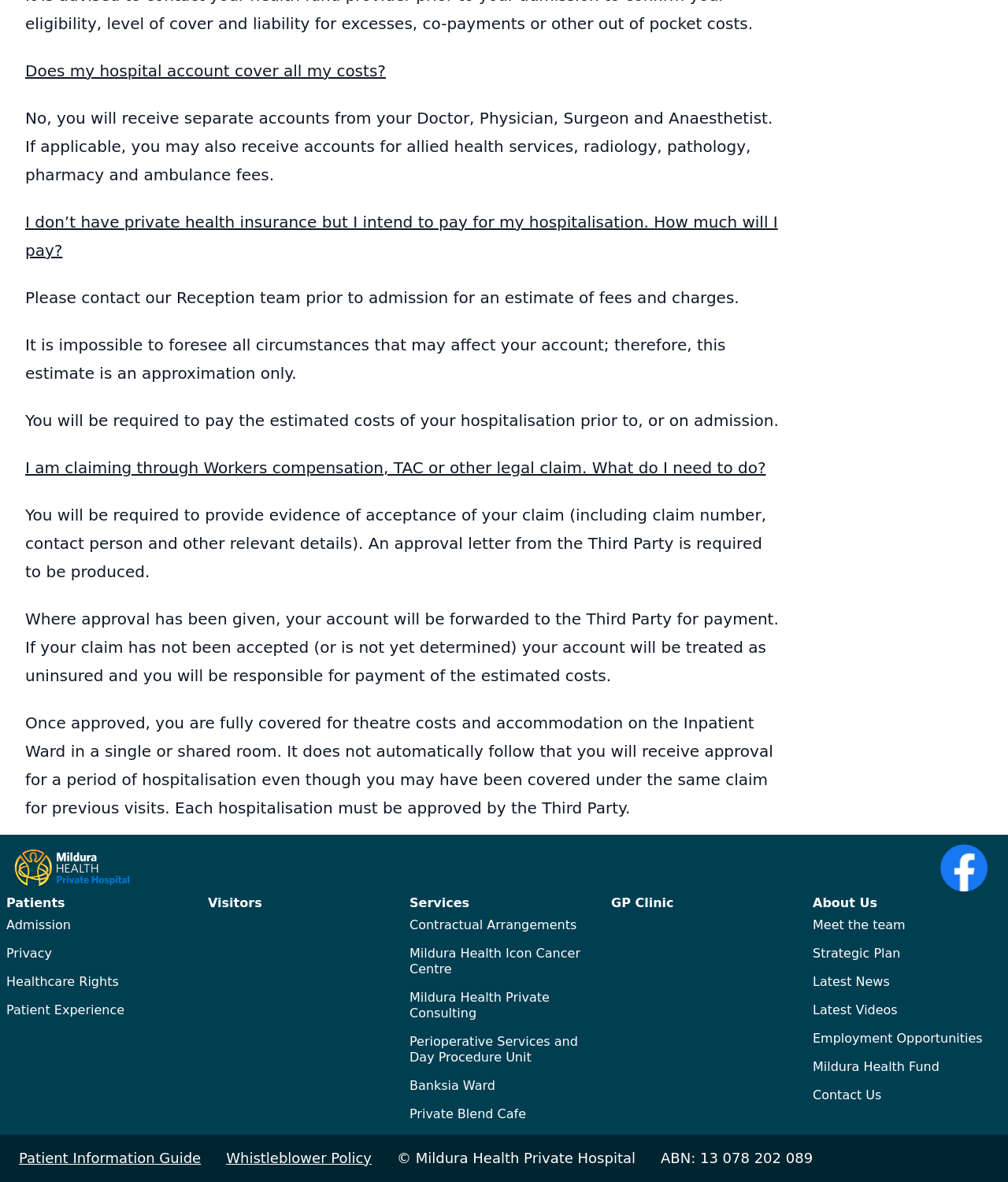Determine the bounding box coordinates of the clickable element necessary to fulfill the instruction: "Check 'Latest News'". Provide the coordinates as four float numbers within the 0 to 1 range, i.e., [left, top, right, bottom].

[0.806, 0.819, 0.994, 0.843]